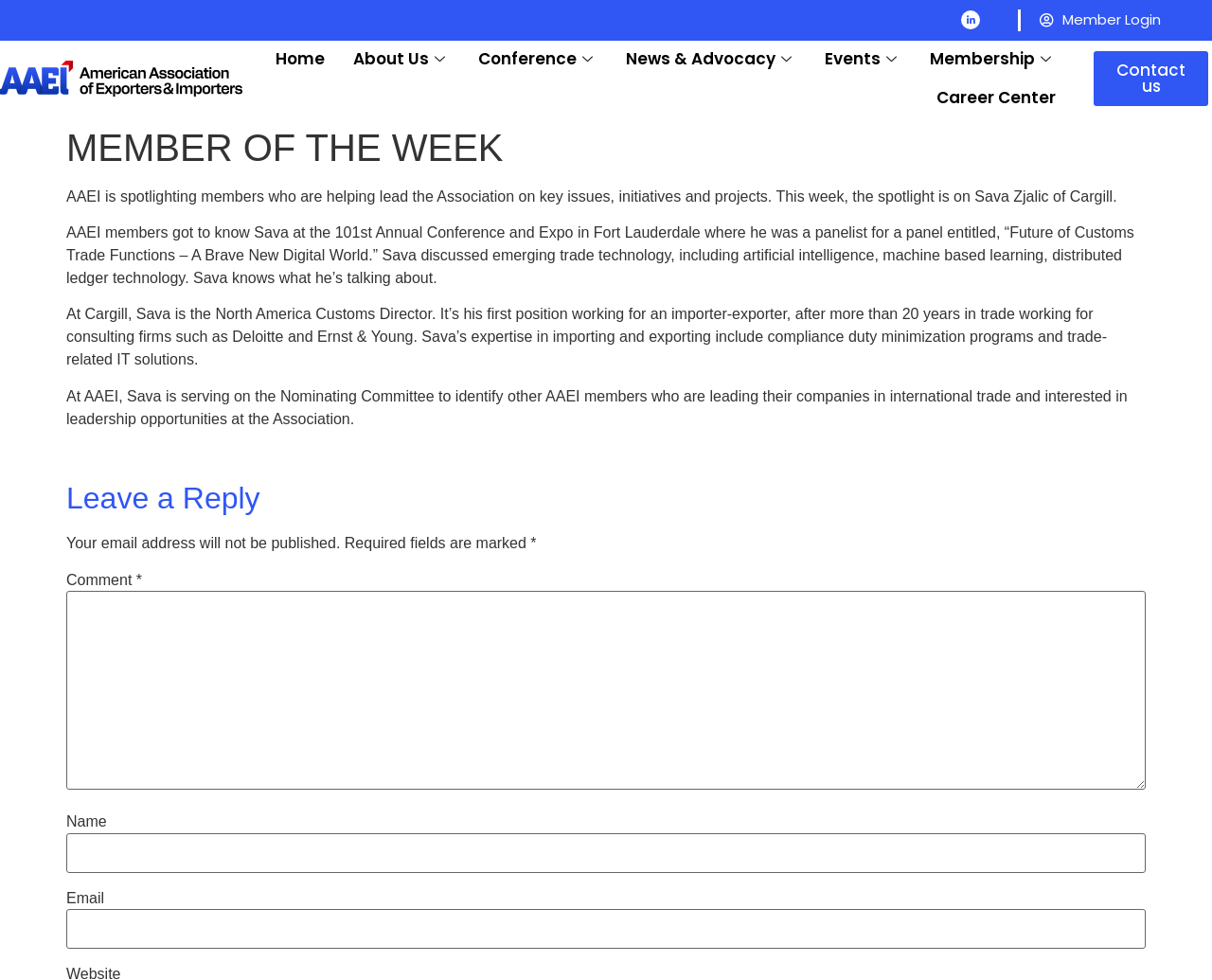Calculate the bounding box coordinates of the UI element given the description: "Conference".

[0.383, 0.041, 0.505, 0.08]